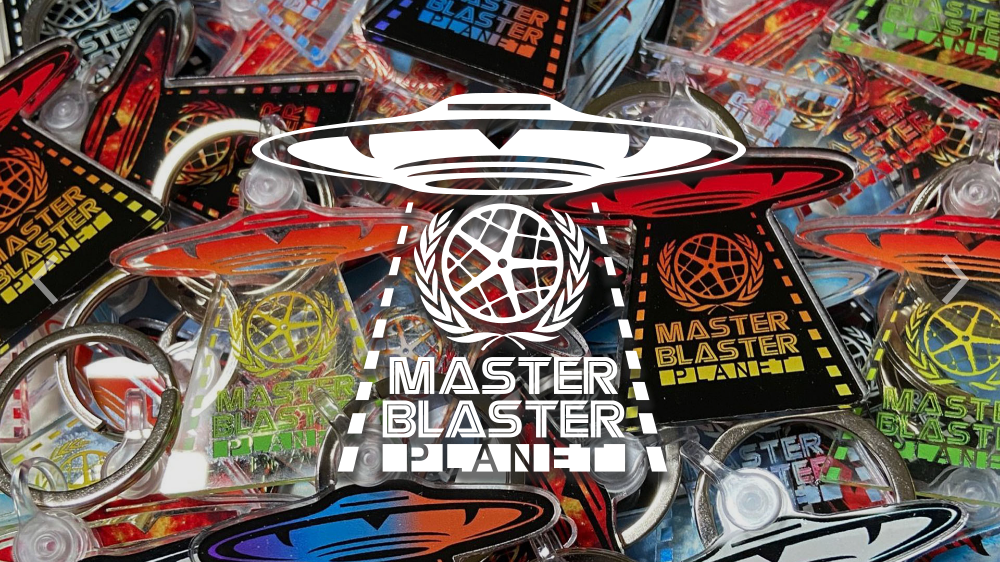Describe every important feature and element in the image comprehensively.

The image showcases a vibrant collection of keychains and tokens, prominently featuring the logo for "Master Blaster Planet." The logo, which is at the forefront, is designed with bold lettering and an eye-catching UFO graphic above a stylized globe. Surrounding this central design are a variety of colorful keychain designs, each adorned with the "Master Blaster Planet" branding in different color schemes, including reds, greens, and yellows. This lively arrangement creates a festive and playful atmosphere, perfectly reflecting the theme of customization and creativity associated with building a unique bike through Master Blaster Planet's offerings.